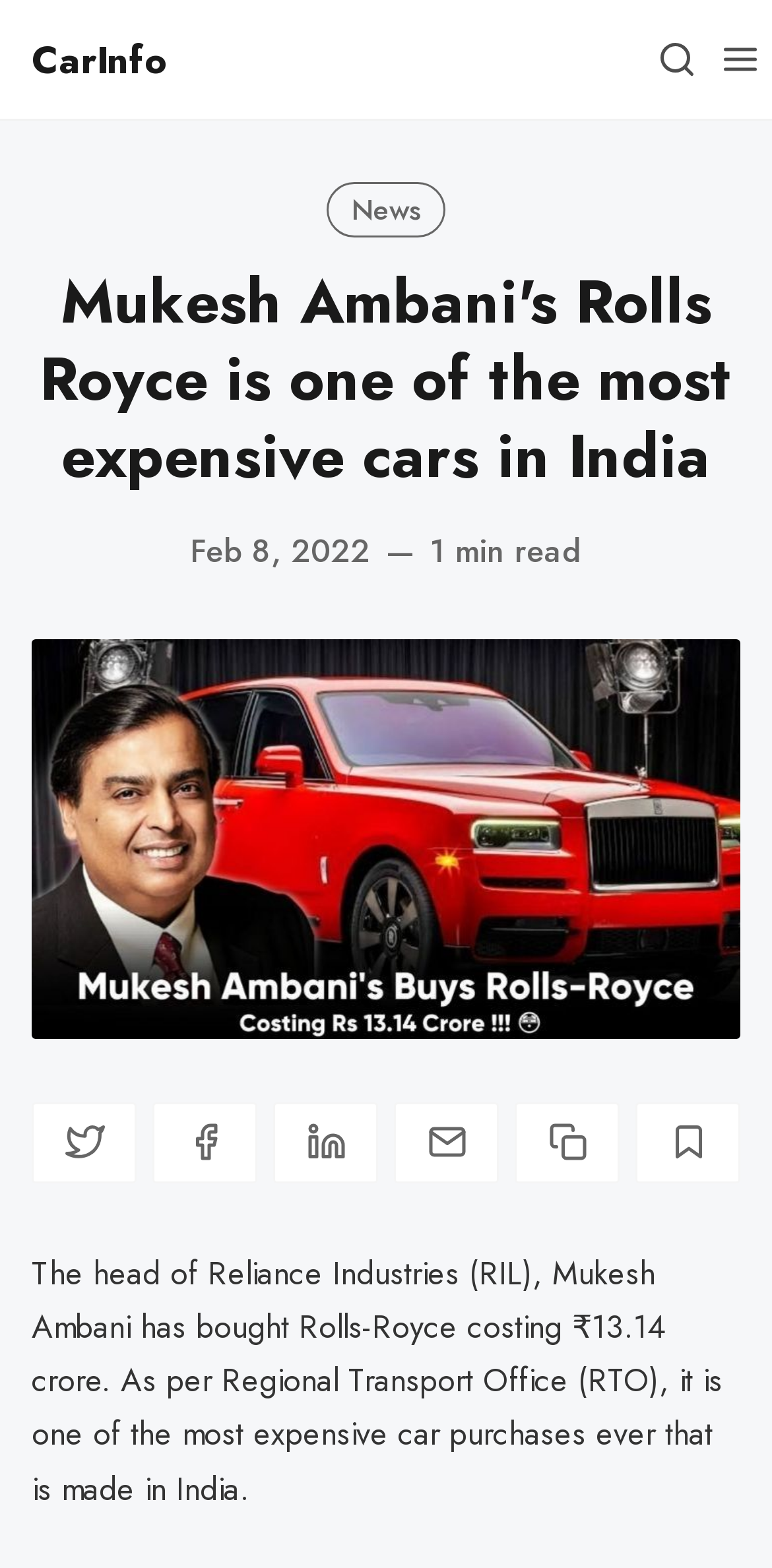Determine the bounding box coordinates of the clickable element to achieve the following action: 'Click on the 'Share on Twitter' link'. Provide the coordinates as four float values between 0 and 1, formatted as [left, top, right, bottom].

[0.041, 0.702, 0.177, 0.754]